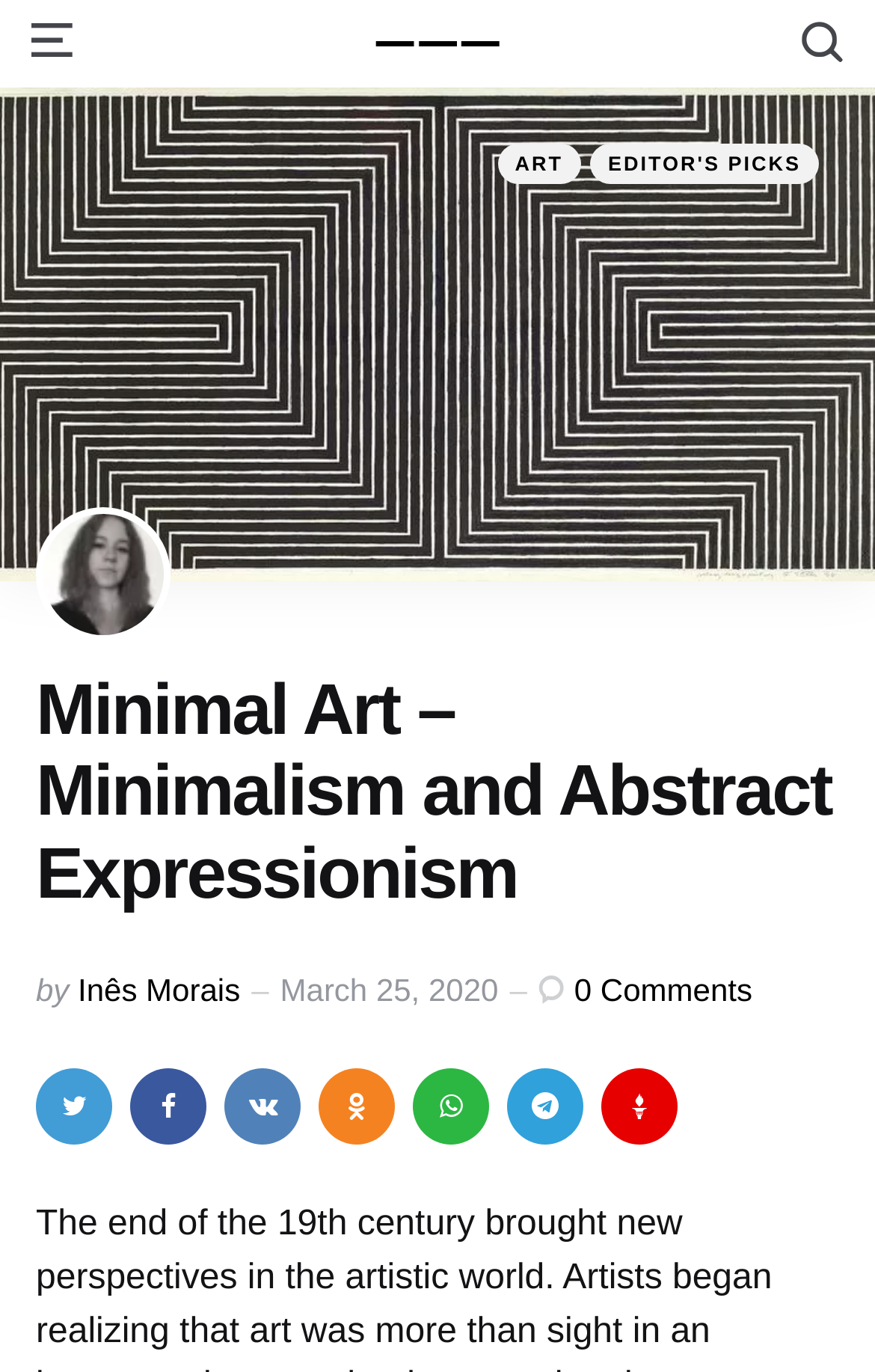Locate the bounding box of the UI element defined by this description: "Inês Morais". The coordinates should be given as four float numbers between 0 and 1, formatted as [left, top, right, bottom].

[0.089, 0.708, 0.274, 0.734]